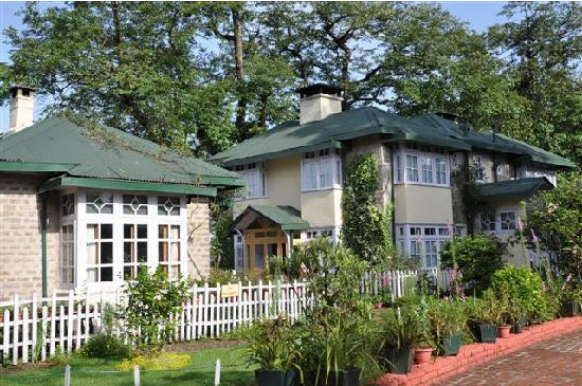Where is the Windamere Hotel located?
Please provide a single word or phrase answer based on the image.

Darjeeling